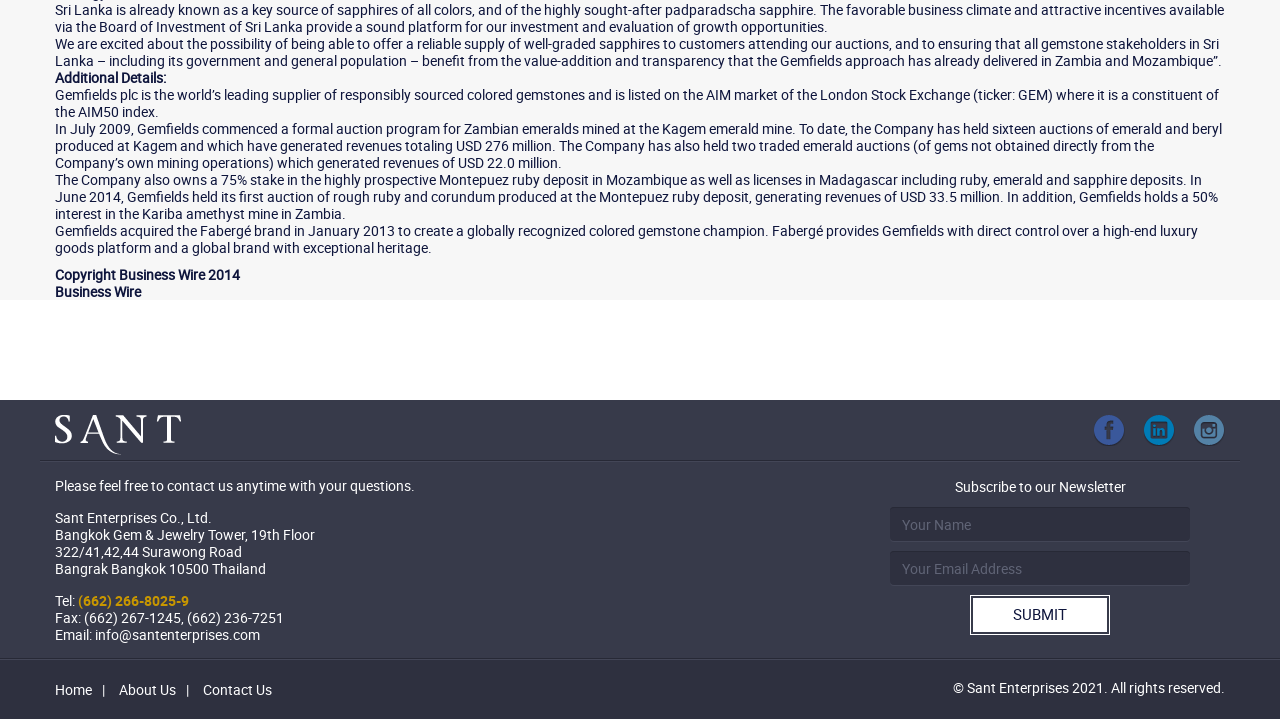Locate the bounding box coordinates of the element's region that should be clicked to carry out the following instruction: "Click the Home link". The coordinates need to be four float numbers between 0 and 1, i.e., [left, top, right, bottom].

[0.043, 0.946, 0.072, 0.972]